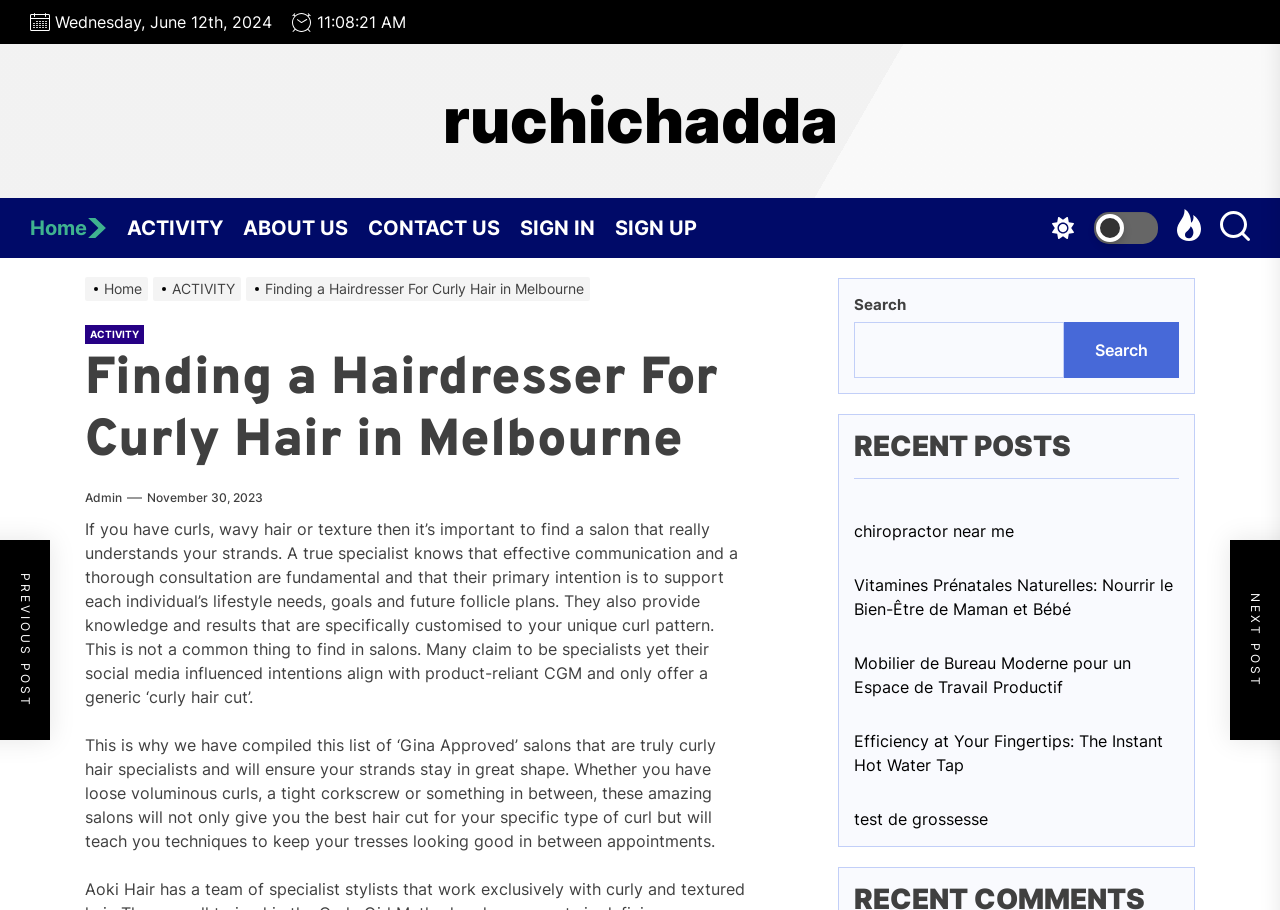What is the function of the search box?
Please answer the question with a detailed response using the information from the screenshot.

The search box is located at the top right corner of the webpage, and it has a button labeled 'Search'. This suggests that the function of the search box is to allow users to search for something on the webpage.